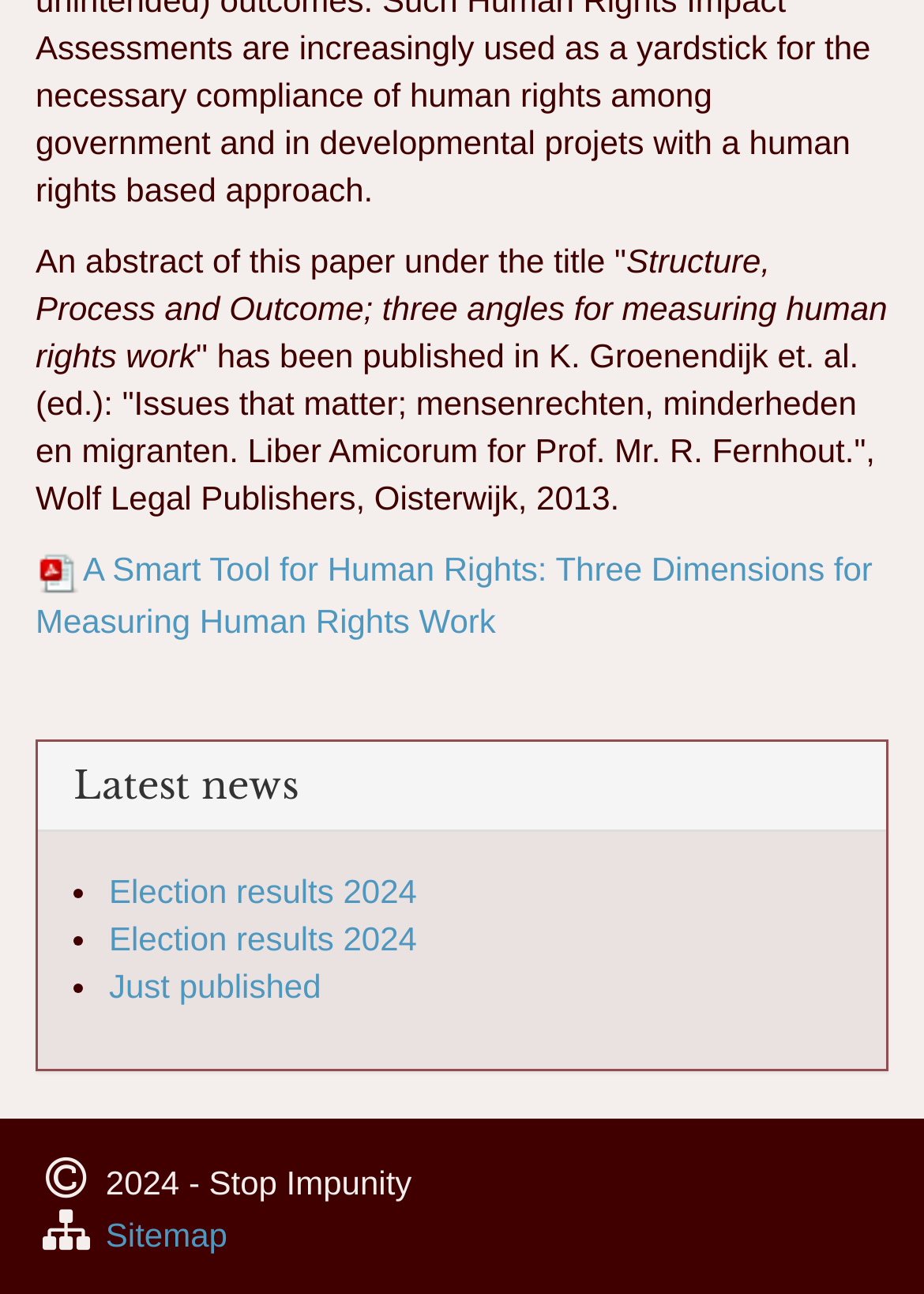How many news items are listed under 'Latest news'?
Examine the image and provide an in-depth answer to the question.

Under the heading 'Latest news', there are three list markers '•' followed by three links 'Election results 2024', 'Election results 2024', and 'Just published'. Therefore, there are three news items listed.